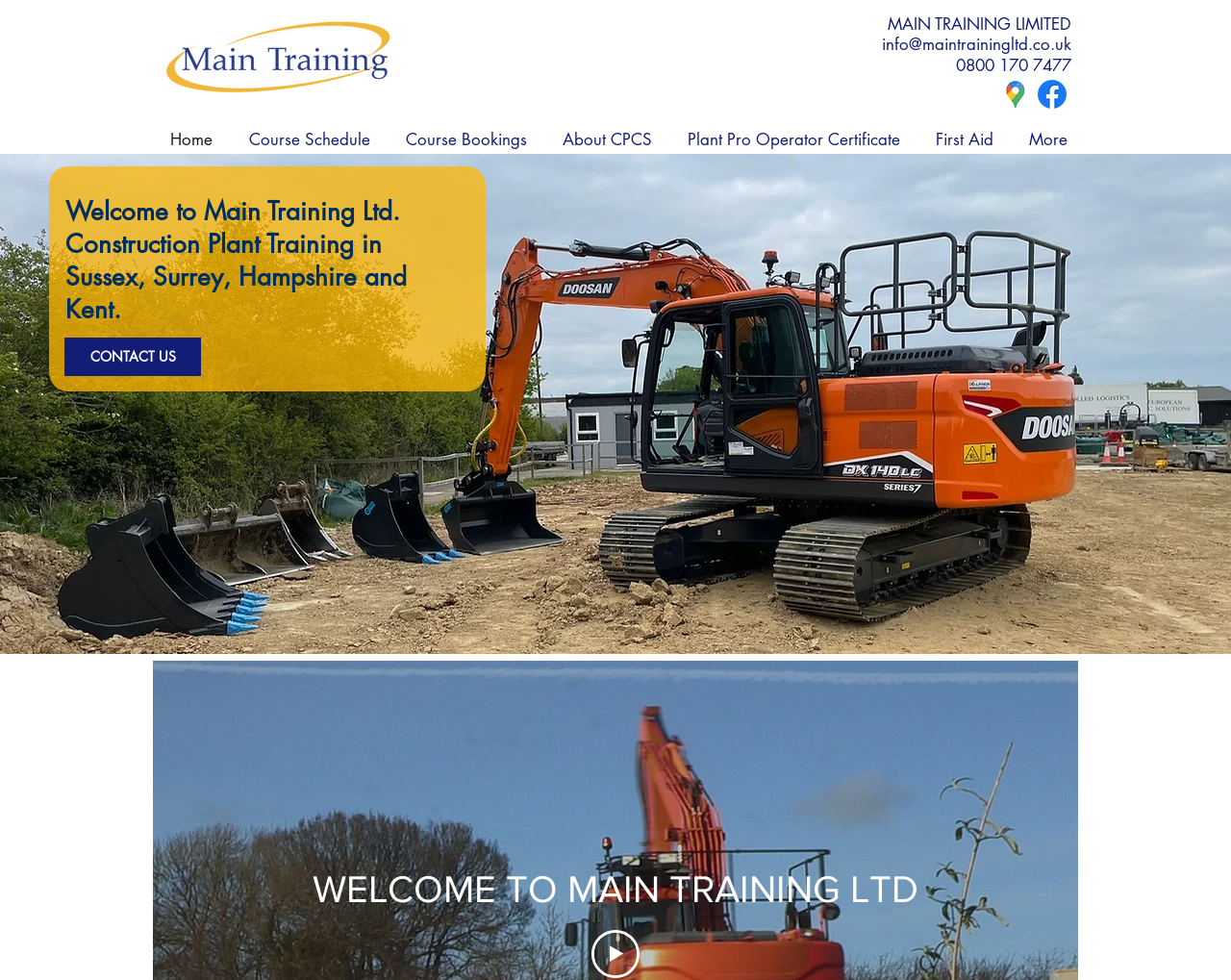Please answer the following question using a single word or phrase: 
What type of training does the company provide?

Construction Plant Training